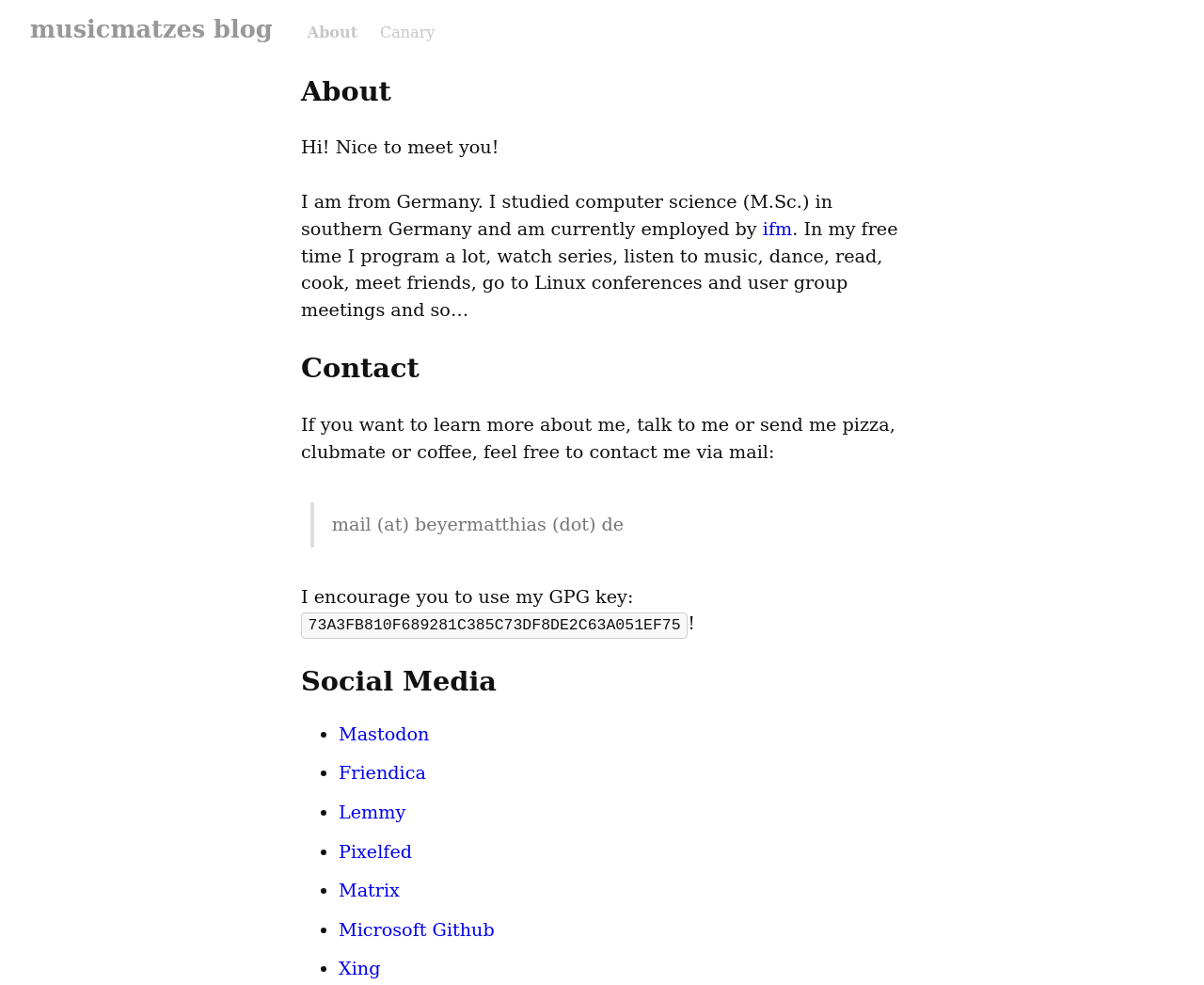Determine the bounding box of the UI element mentioned here: "Canary". The coordinates must be in the format [left, top, right, bottom] with values ranging from 0 to 1.

[0.316, 0.024, 0.361, 0.042]